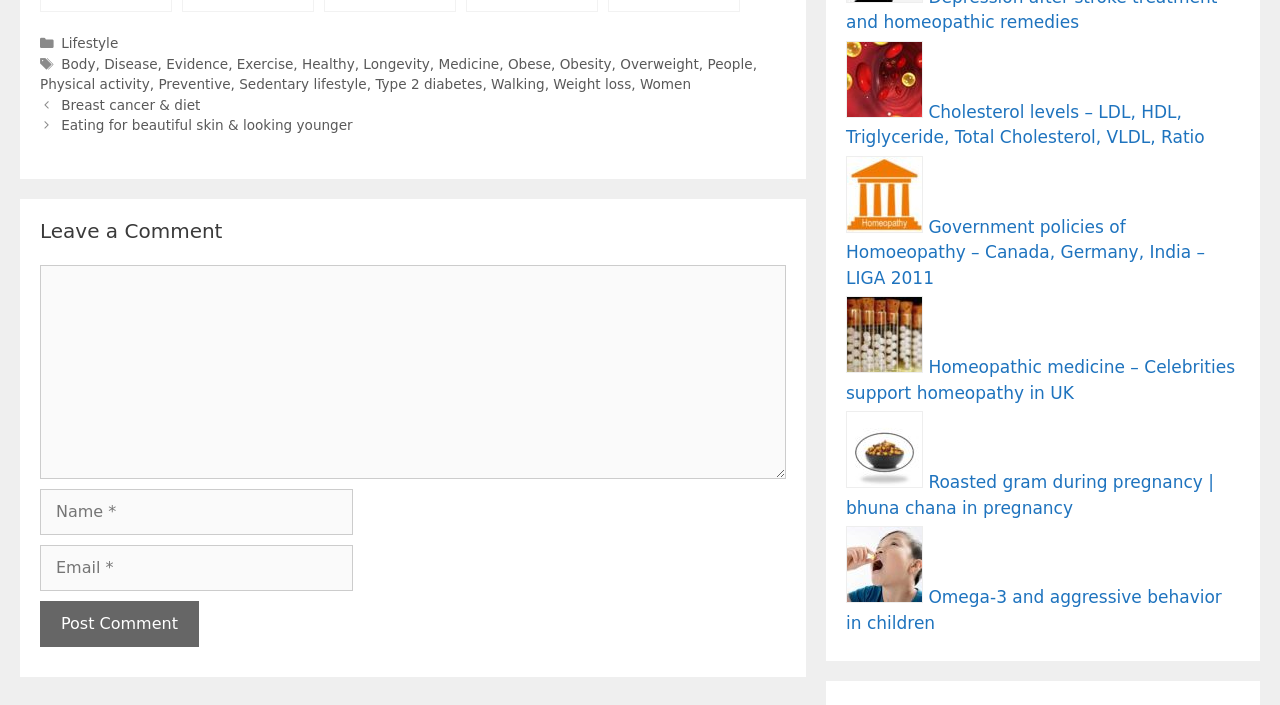What is the label of the button in the comment section?
Please provide a comprehensive answer based on the information in the image.

The button in the comment section has the label 'Post Comment', which suggests that clicking this button will submit the user's comment.